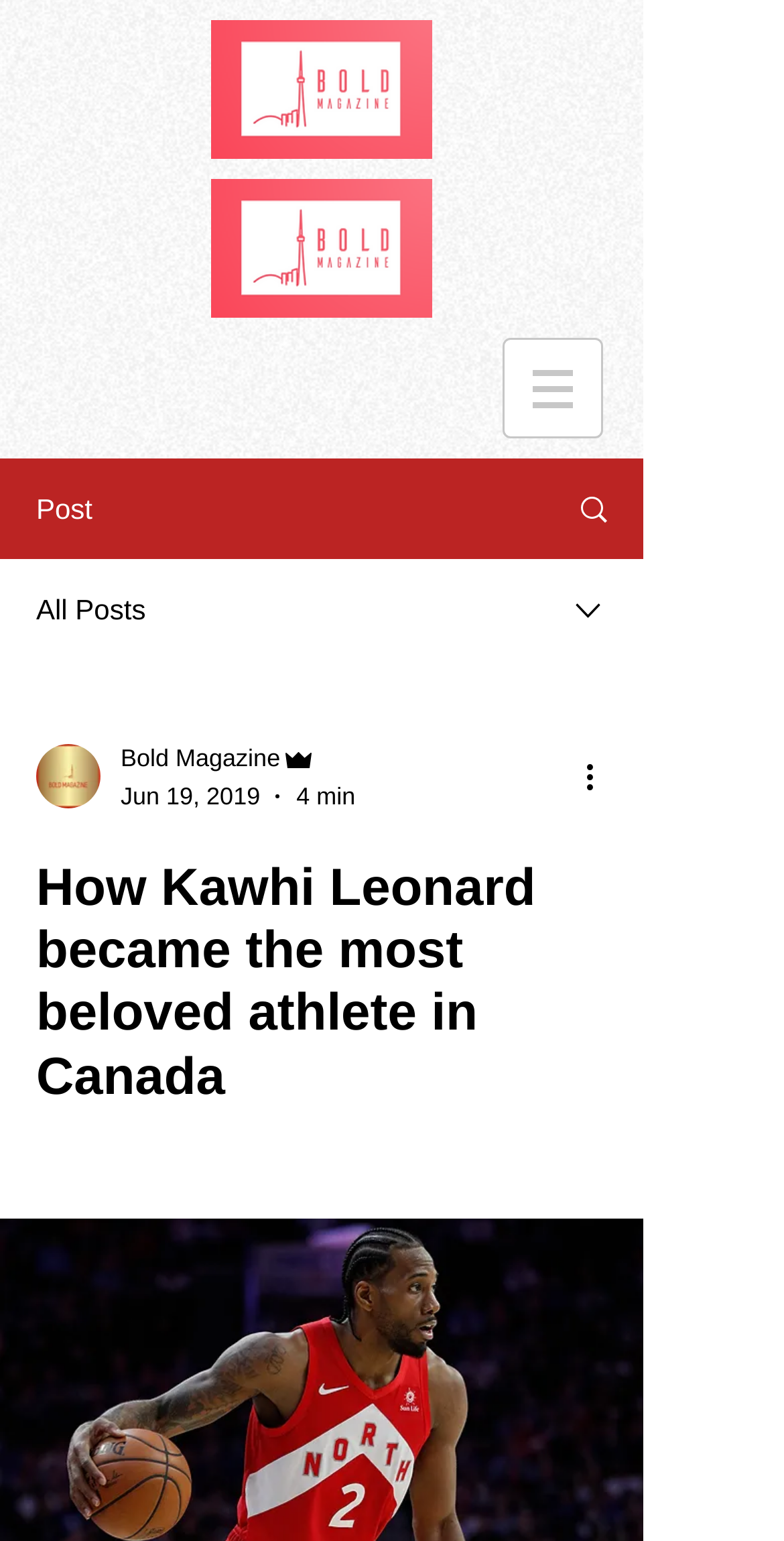What is the topic of the latest article?
Using the image as a reference, deliver a detailed and thorough answer to the question.

I found the topic of the latest article by looking at the heading element that contains the text 'How Kawhi Leonard became the most beloved athlete in Canada'. This element is located near the middle of the page and appears to be the title of the article.